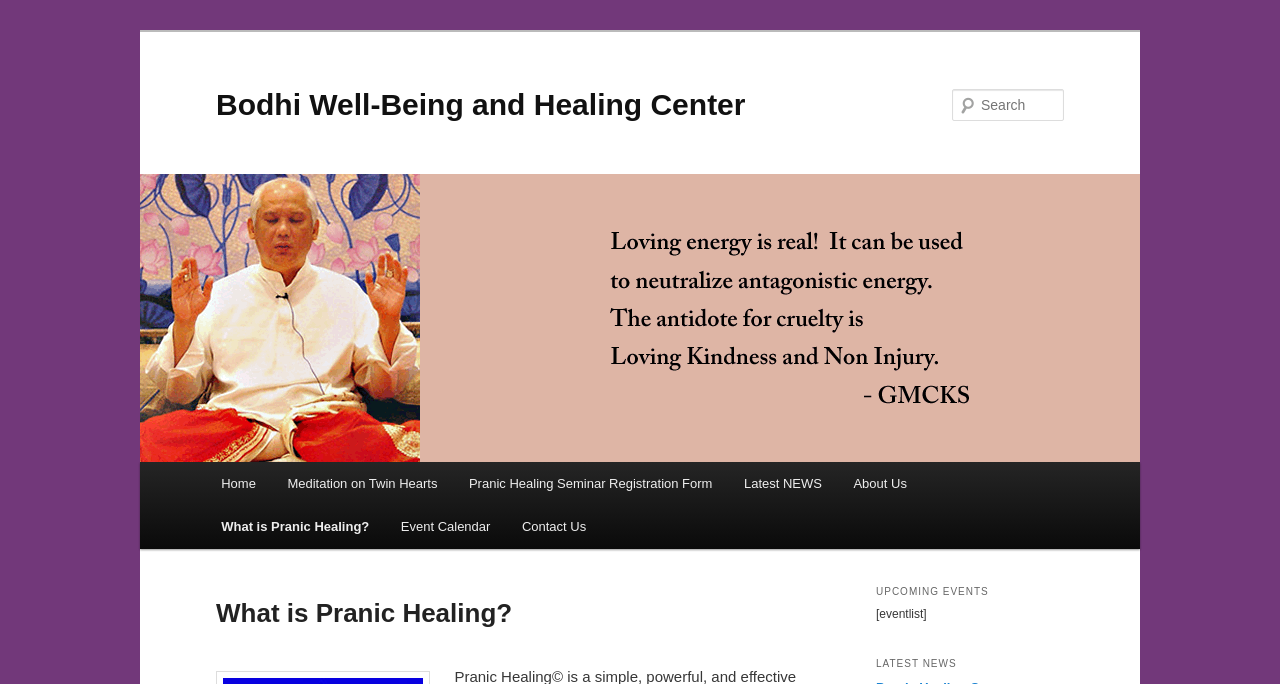Find and indicate the bounding box coordinates of the region you should select to follow the given instruction: "search for something".

[0.744, 0.13, 0.831, 0.177]